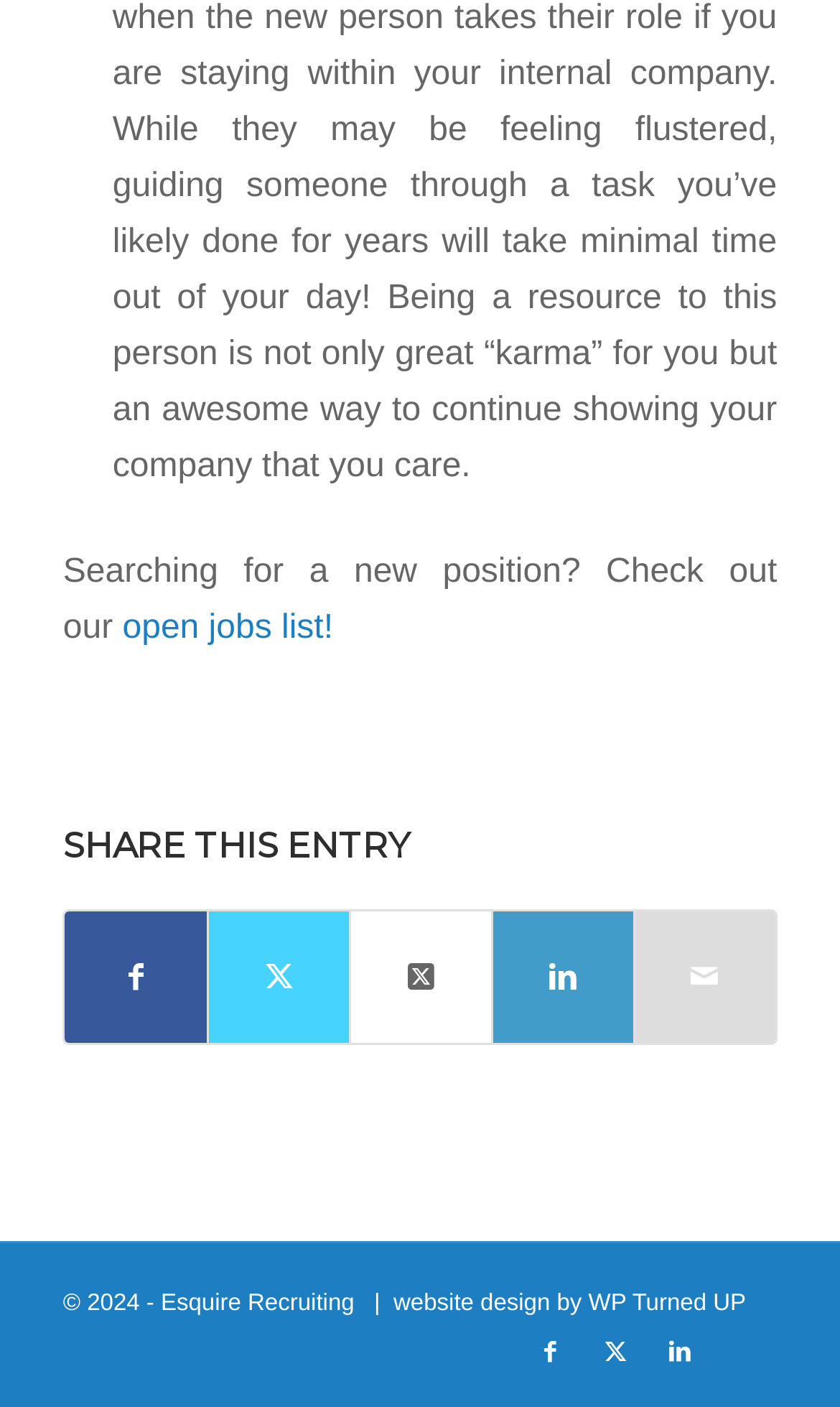What is the company name mentioned on the webpage?
Deliver a detailed and extensive answer to the question.

The company name 'Esquire Recruiting' is mentioned in the StaticText element with bounding box coordinates [0.075, 0.917, 0.7, 0.935], which is located at the bottom of the webpage.